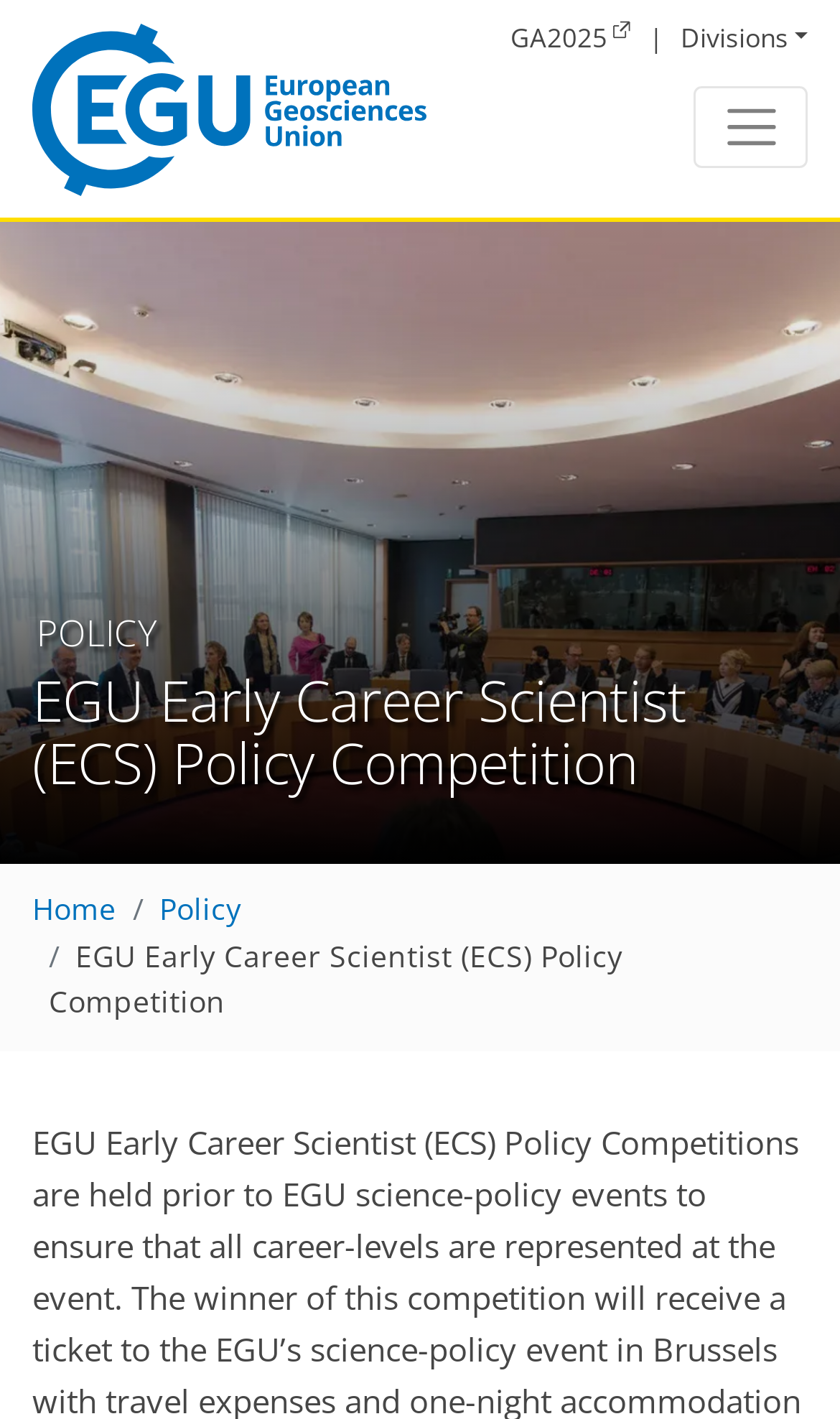What is the name of the organization?
Provide an in-depth and detailed answer to the question.

The name of the organization can be found in the top-left corner of the webpage, where the logo is located. The logo is accompanied by the text 'EGU', which stands for European Geosciences Union.